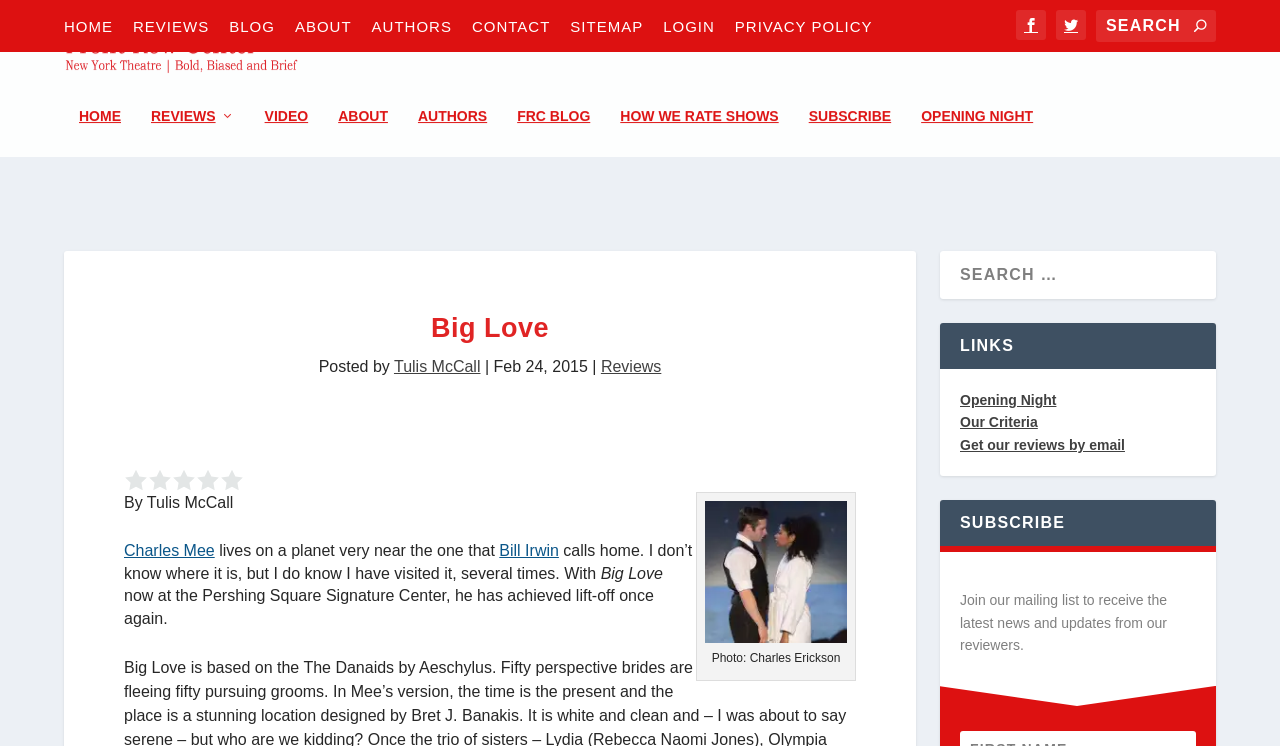Identify the bounding box coordinates for the UI element that matches this description: "0".

[0.0, 0.767, 0.039, 0.836]